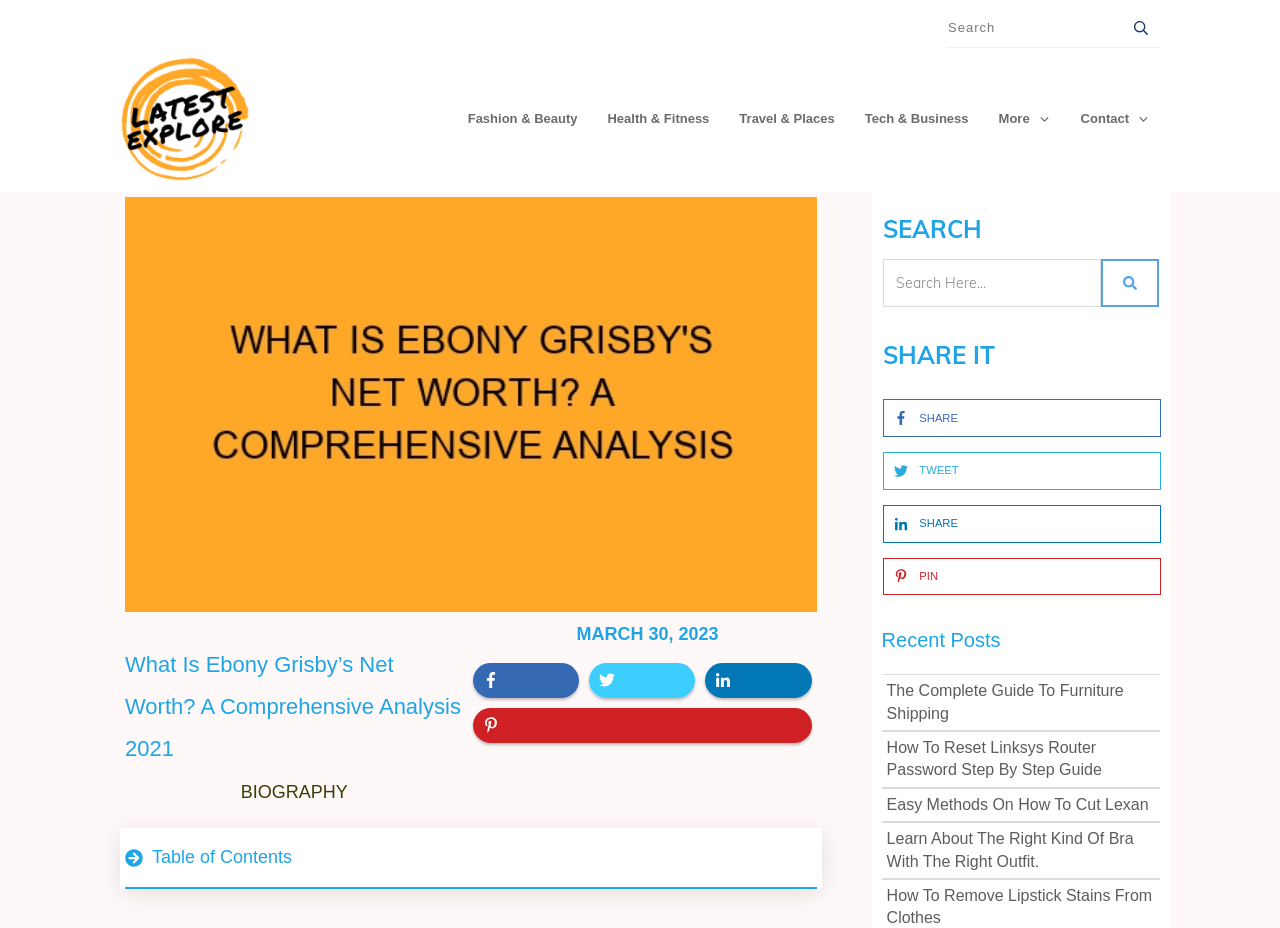What are the categories listed on the top of the webpage?
Use the image to answer the question with a single word or phrase.

Fashion & Beauty, Health & Fitness, Travel & Places, Tech & Business